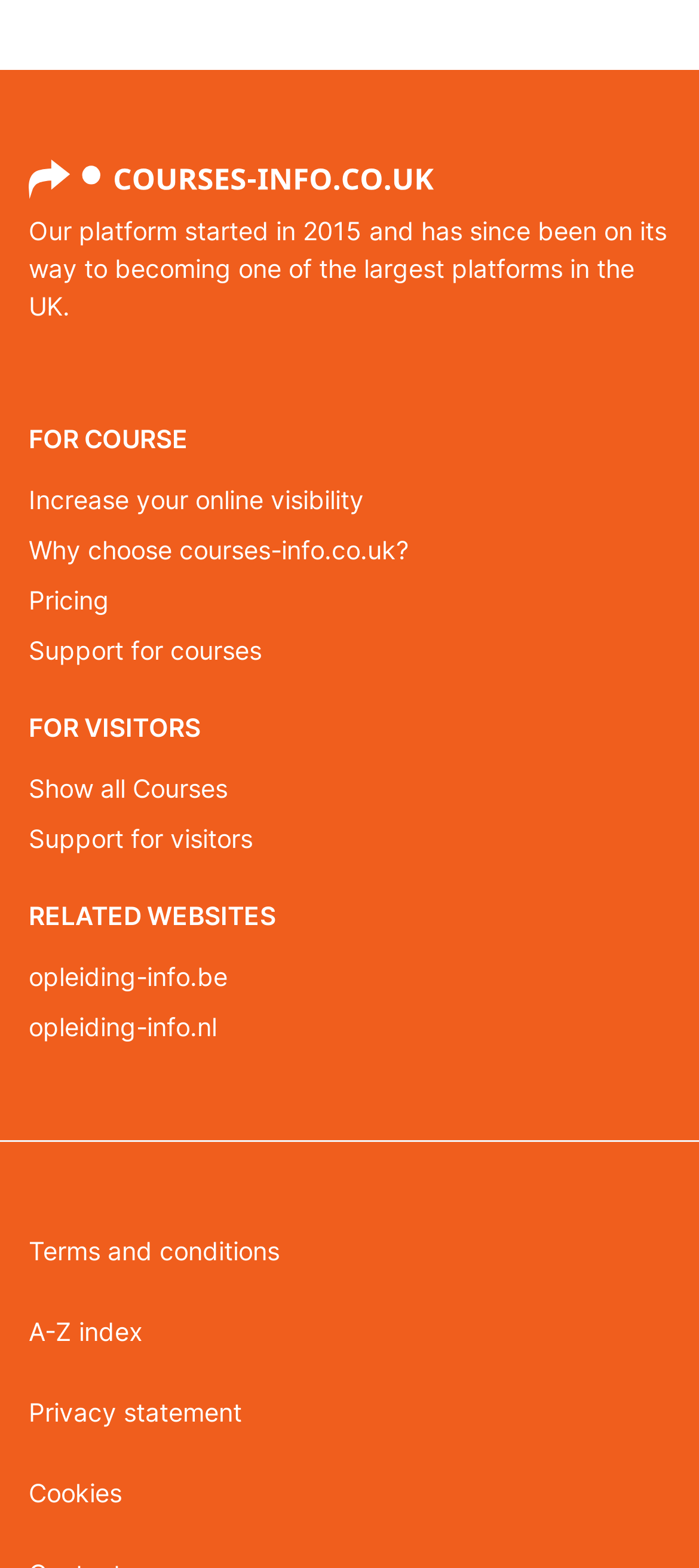Find the bounding box coordinates of the element to click in order to complete this instruction: "Click on 'Increase your online visibility'". The bounding box coordinates must be four float numbers between 0 and 1, denoted as [left, top, right, bottom].

[0.041, 0.302, 0.959, 0.334]